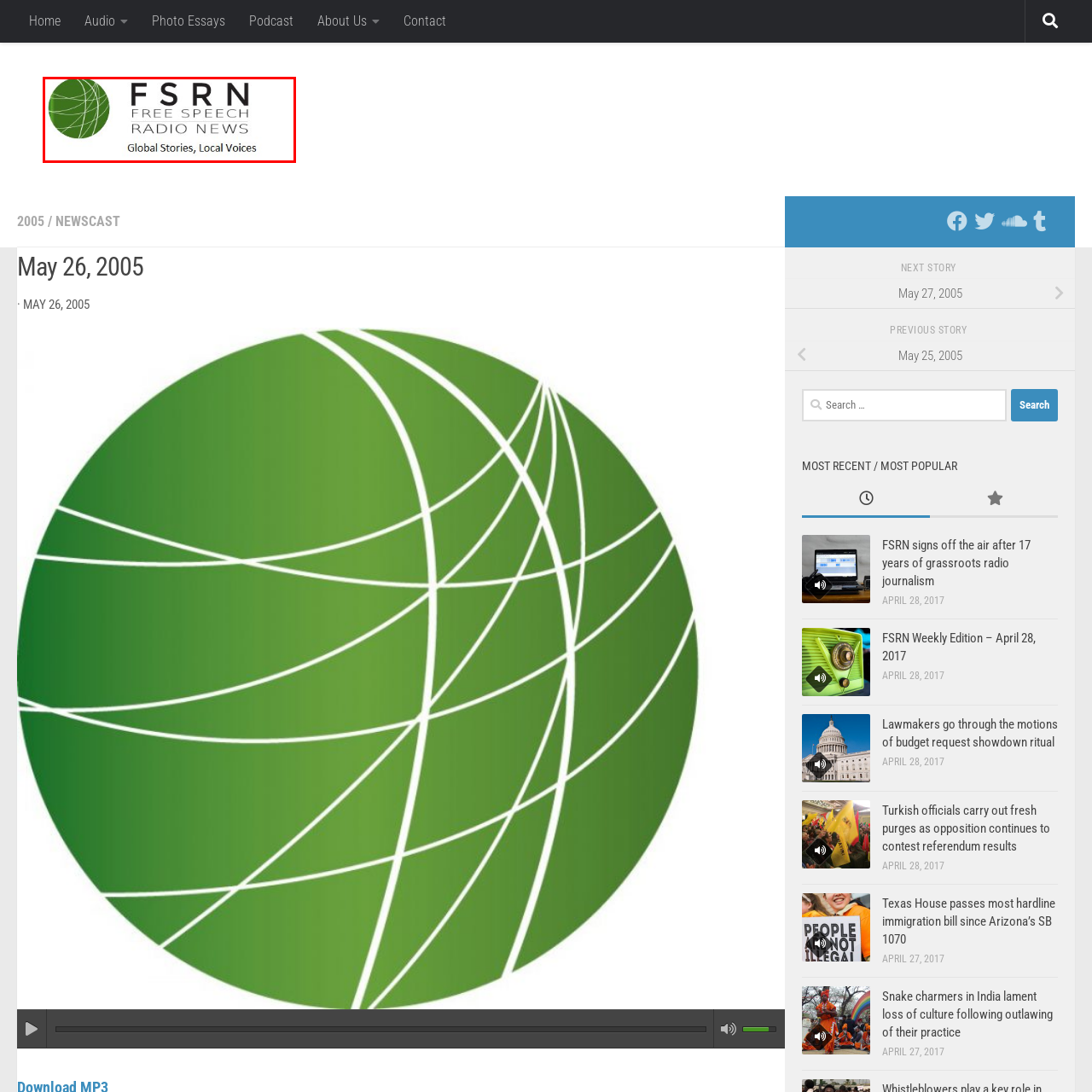Provide an in-depth description of the image within the red bounding box.

The image features the logo of FSRN (Free Speech Radio News), accompanied by the tagline "Global Stories, Local Voices." The logo includes a circular green graphic, symbolizing inclusivity and connection, alongside the acronym "FSRN" prominently displayed in bold, modern typography. This visual representation reflects the organization’s commitment to delivering diverse news narratives from around the globe while emphasizing grassroots perspectives. FSRN is known for its dedication to amplifying underrepresented voices in journalism, making it a critical source for community-focused news reporting.